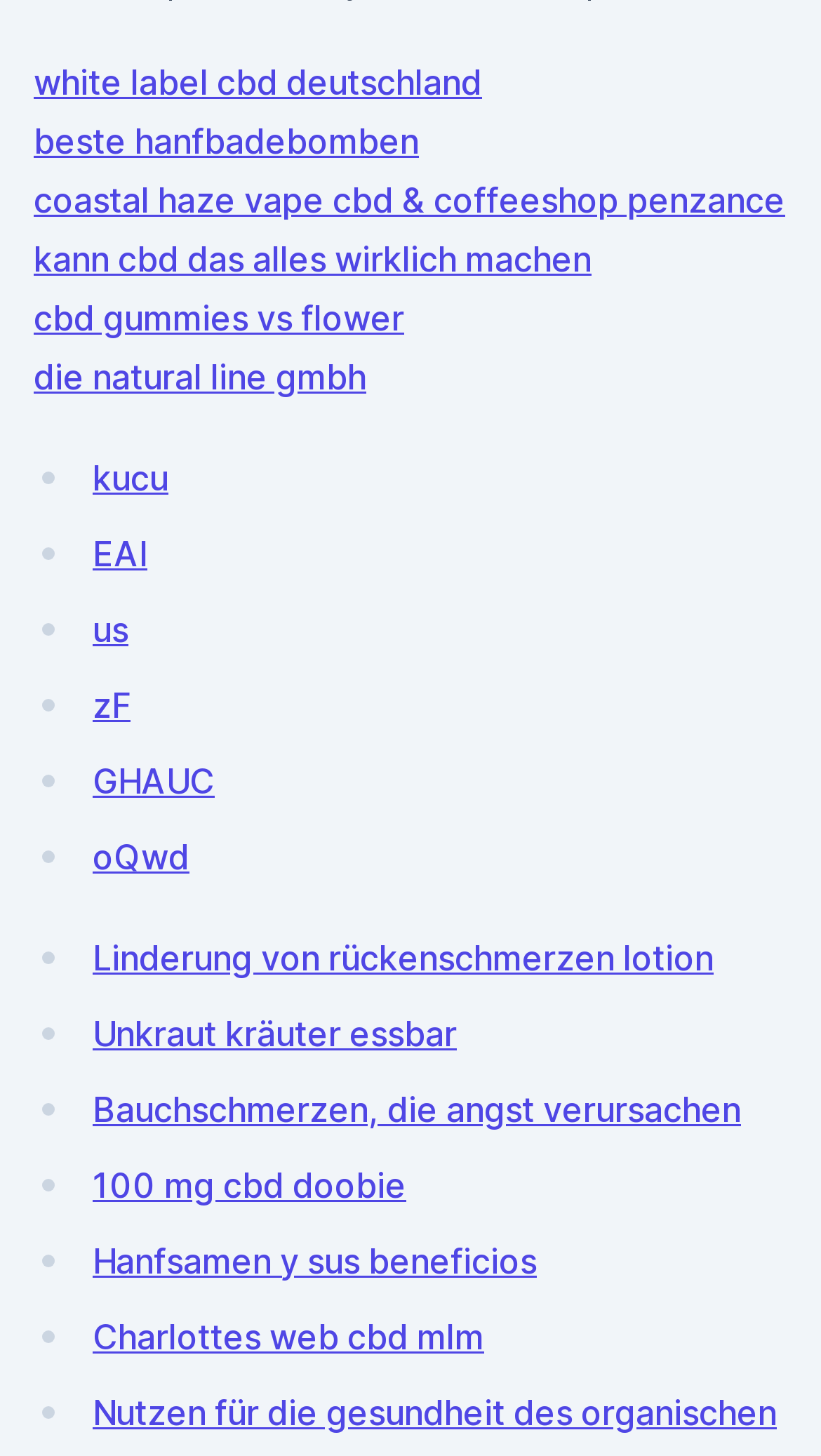Are there any links related to CBD products?
Please look at the screenshot and answer using one word or phrase.

yes